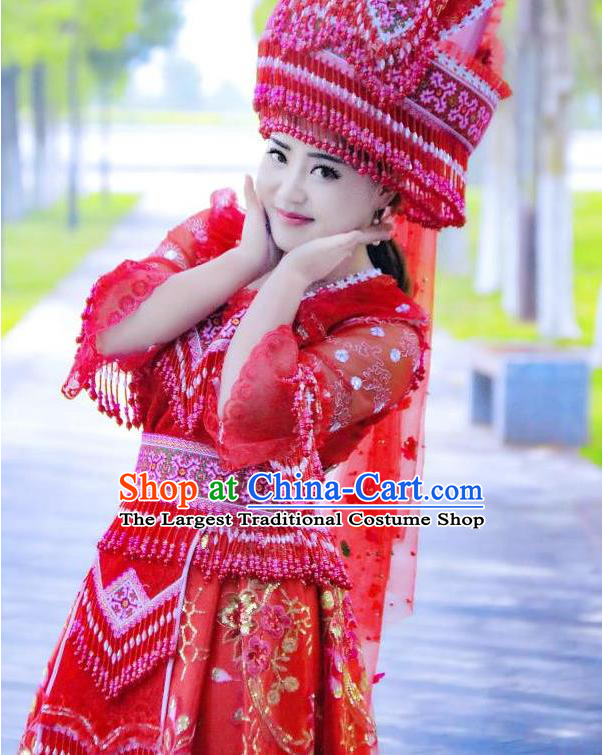Using a single word or phrase, answer the following question: 
What is the woman's headdress decorated with?

Beads and fabric